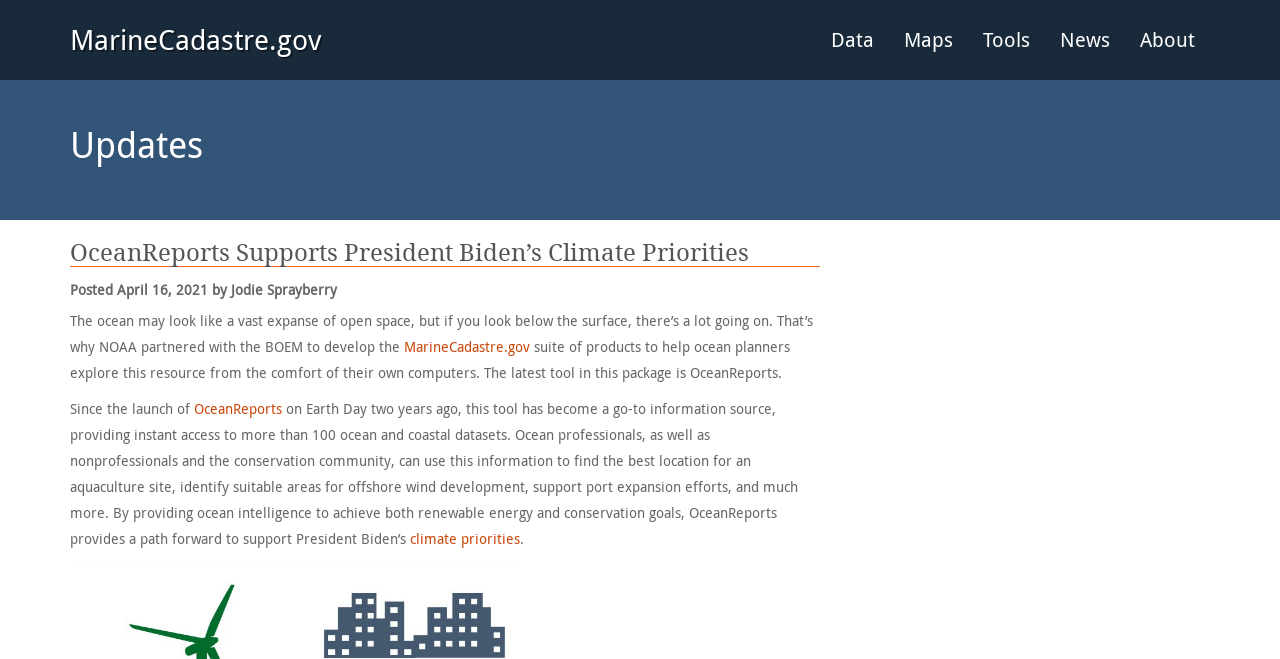Explain in detail what is displayed on the webpage.

The webpage is about MarineCadastre.gov, a platform that provides ocean-related data and tools. At the top, there are five main navigation links: "Data", "Maps", "Tools", "News", and "About", which are evenly spaced and span across the top of the page.

Below the navigation links, there is a prominent heading "Updates" followed by a subheading "OceanReports Supports President Biden’s Climate Priorities". Underneath this heading, there is a paragraph of text that describes the purpose of OceanReports, a tool that provides instant access to over 100 ocean and coastal datasets. This text is divided into three sections, with a link to "MarineCadastre.gov" and "OceanReports" embedded within the text.

To the right of the first section of text, there is a link to "MarineCadastre.gov" again. The second section of text describes the benefits of using OceanReports, such as finding suitable locations for aquaculture sites and offshore wind development. The third section of text mentions the tool's support for President Biden's climate priorities, with a link to "climate priorities" at the end.

Overall, the webpage appears to be a news article or blog post about OceanReports and its capabilities, with a focus on its support for climate priorities.